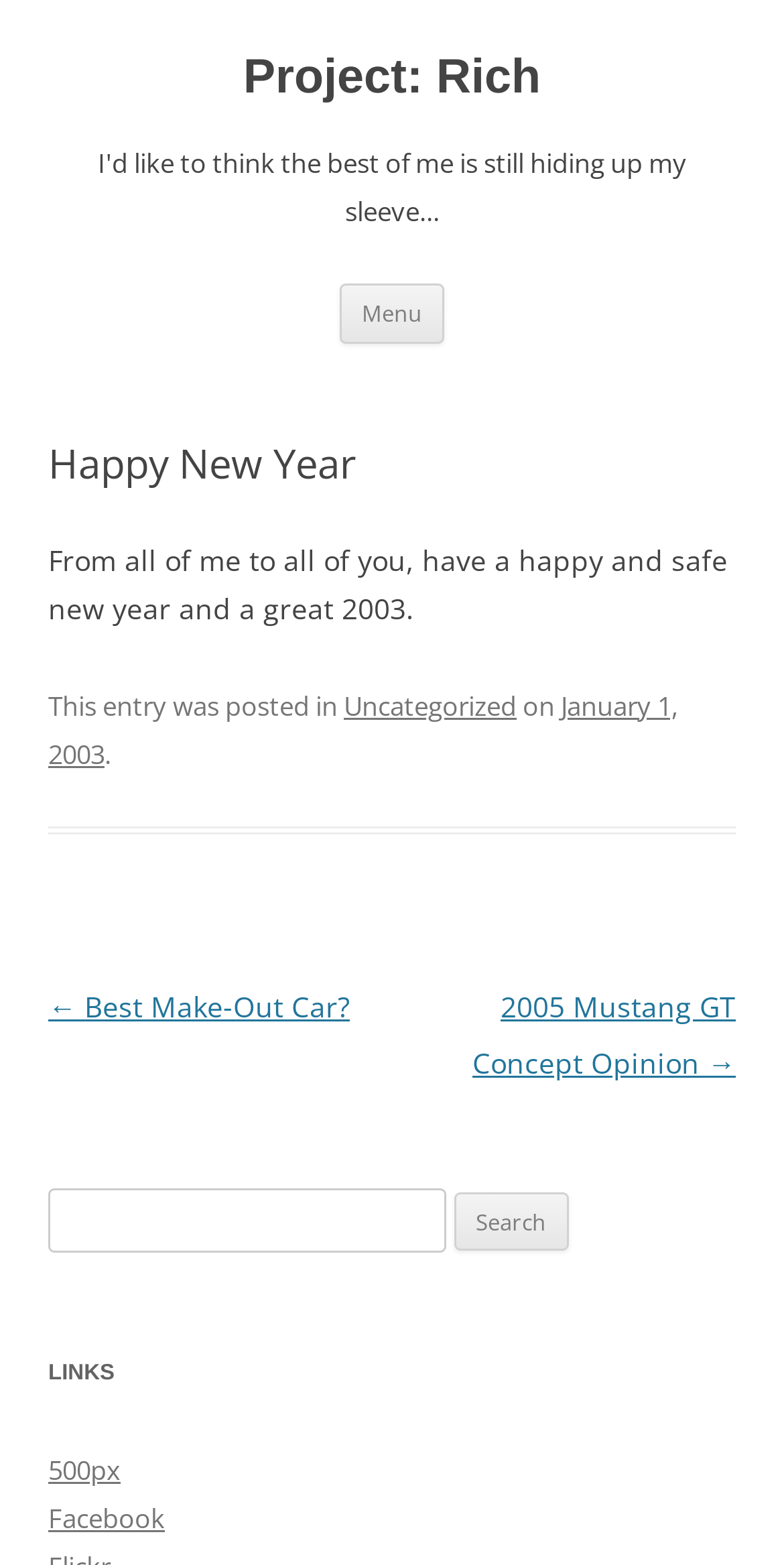Locate the bounding box coordinates of the clickable part needed for the task: "Read the 'Happy New Year' post".

[0.062, 0.281, 0.938, 0.312]